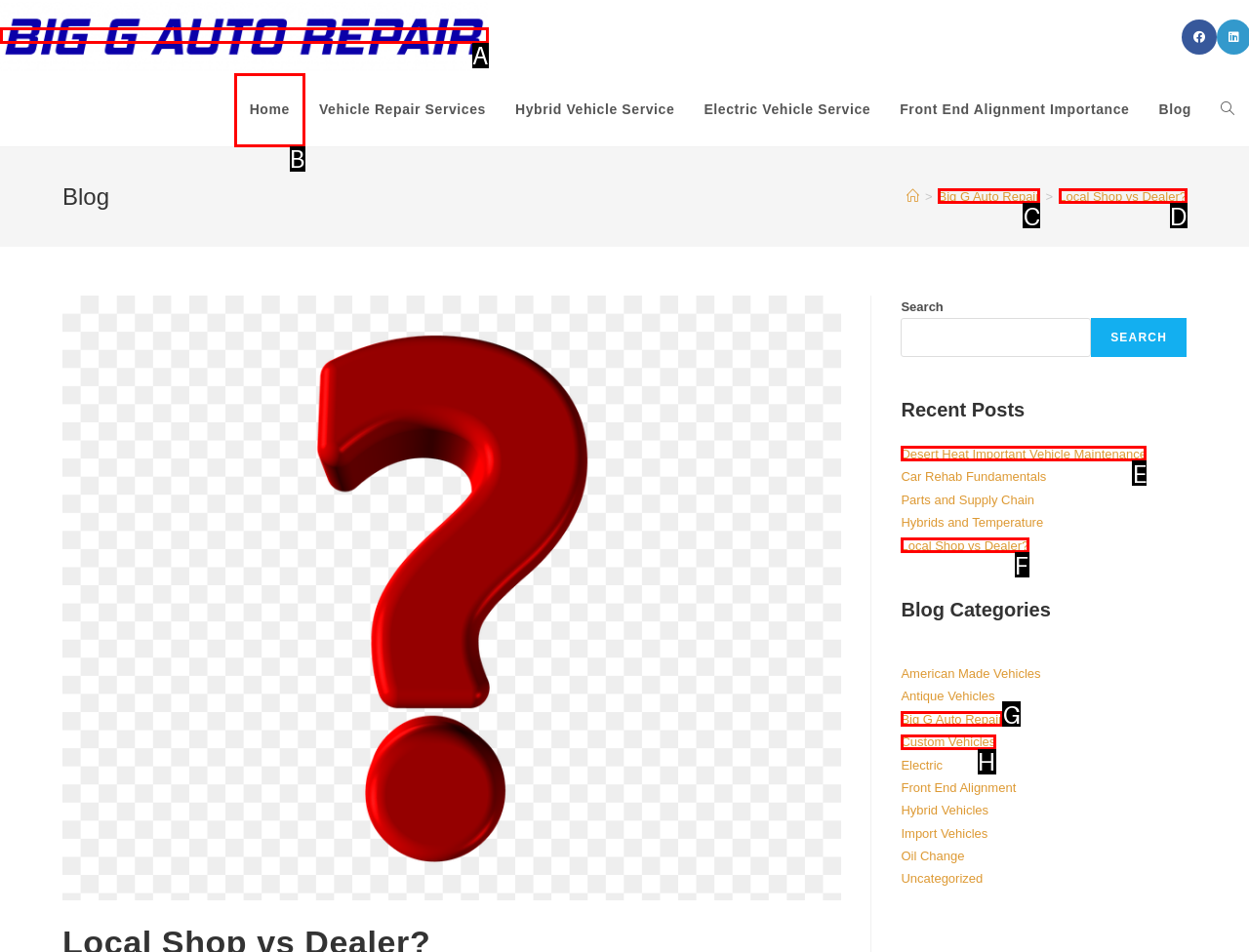Which option should be clicked to complete this task: Go to Home page
Reply with the letter of the correct choice from the given choices.

B